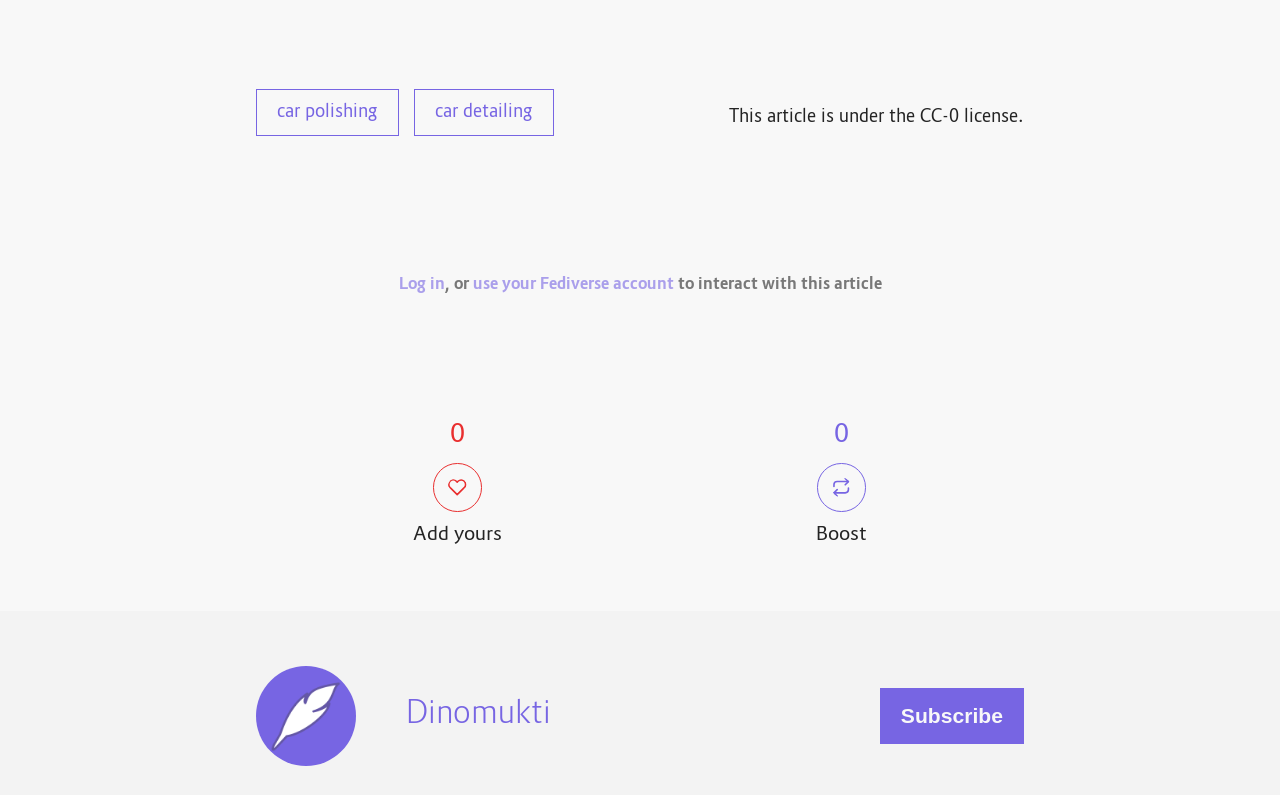Give a one-word or short-phrase answer to the following question: 
What is the purpose of the 'Subscribe' button?

To subscribe to the author